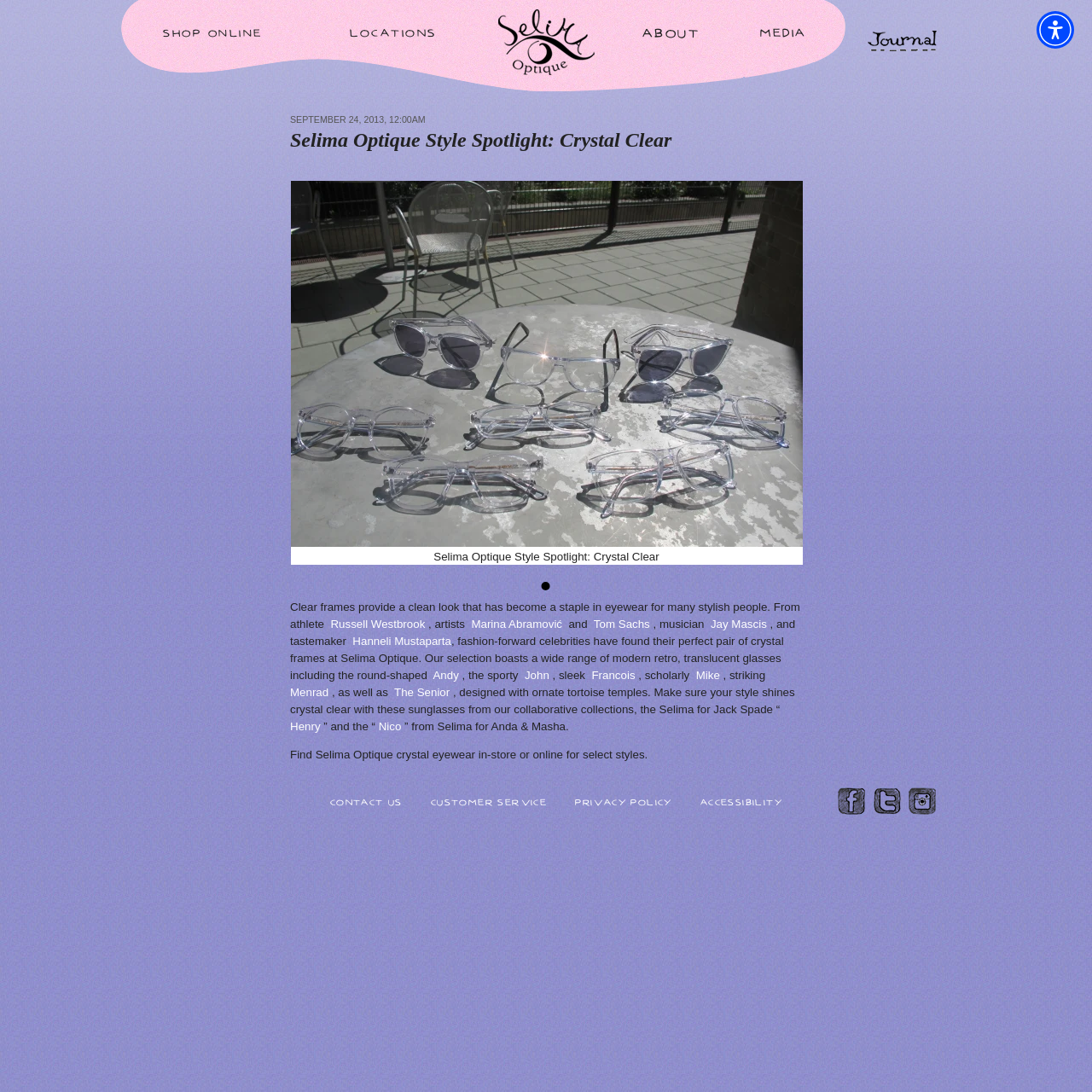What is the name of the optique?
Craft a detailed and extensive response to the question.

I found the answer by looking at the top navigation bar, where I saw a link with the text 'Selima Optique'. This suggests that the website is about Selima Optique, so the name of the optique is Selima Optique.